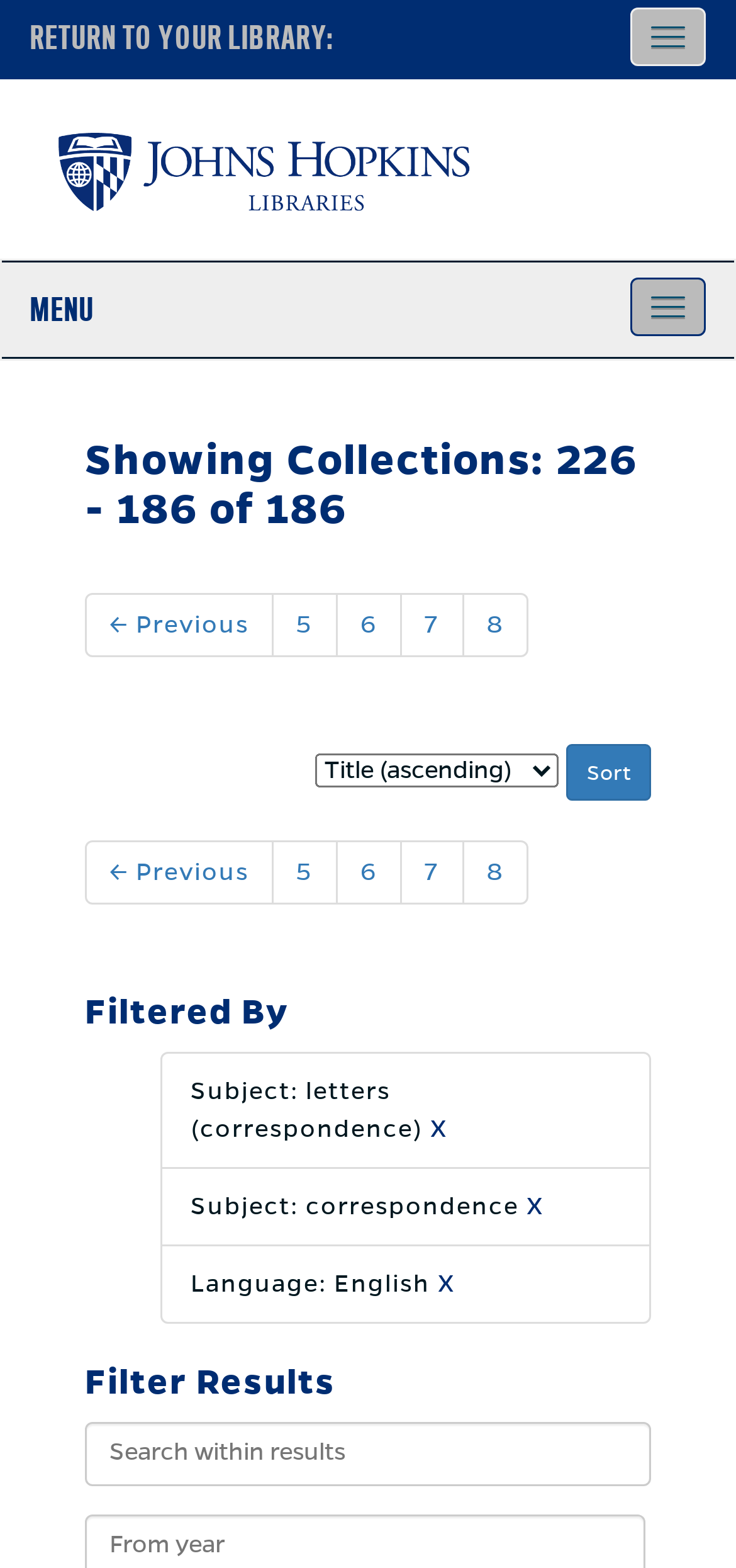What is the purpose of the 'Search within results' textbox?
Please give a detailed and elaborate answer to the question based on the image.

I determined the purpose of the textbox by looking at its label, which says 'Search within results'. This suggests that the textbox is intended for users to search for specific keywords or phrases within the current search results.